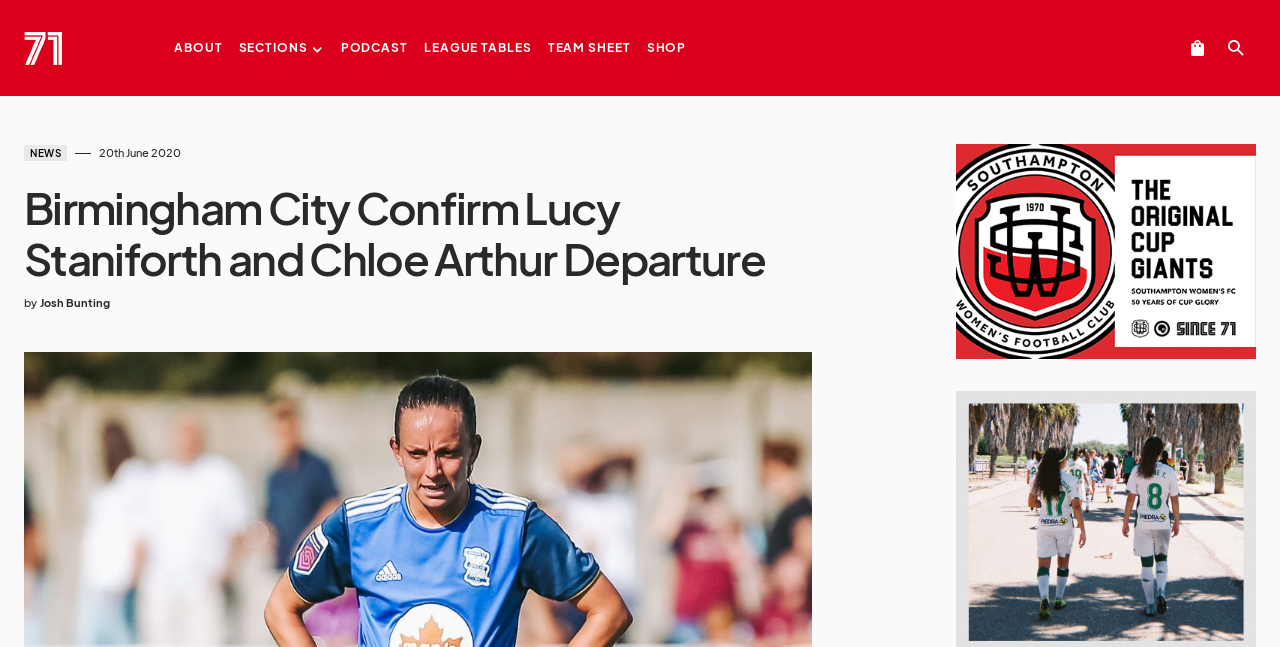Using the information from the screenshot, answer the following question thoroughly:
What is the name of the team mentioned in the article?

I found the text 'Birmingham City Confirm Lucy Staniforth and Chloe Arthur Departure' in the title of the article, which suggests that Birmingham City is the team mentioned in the article.